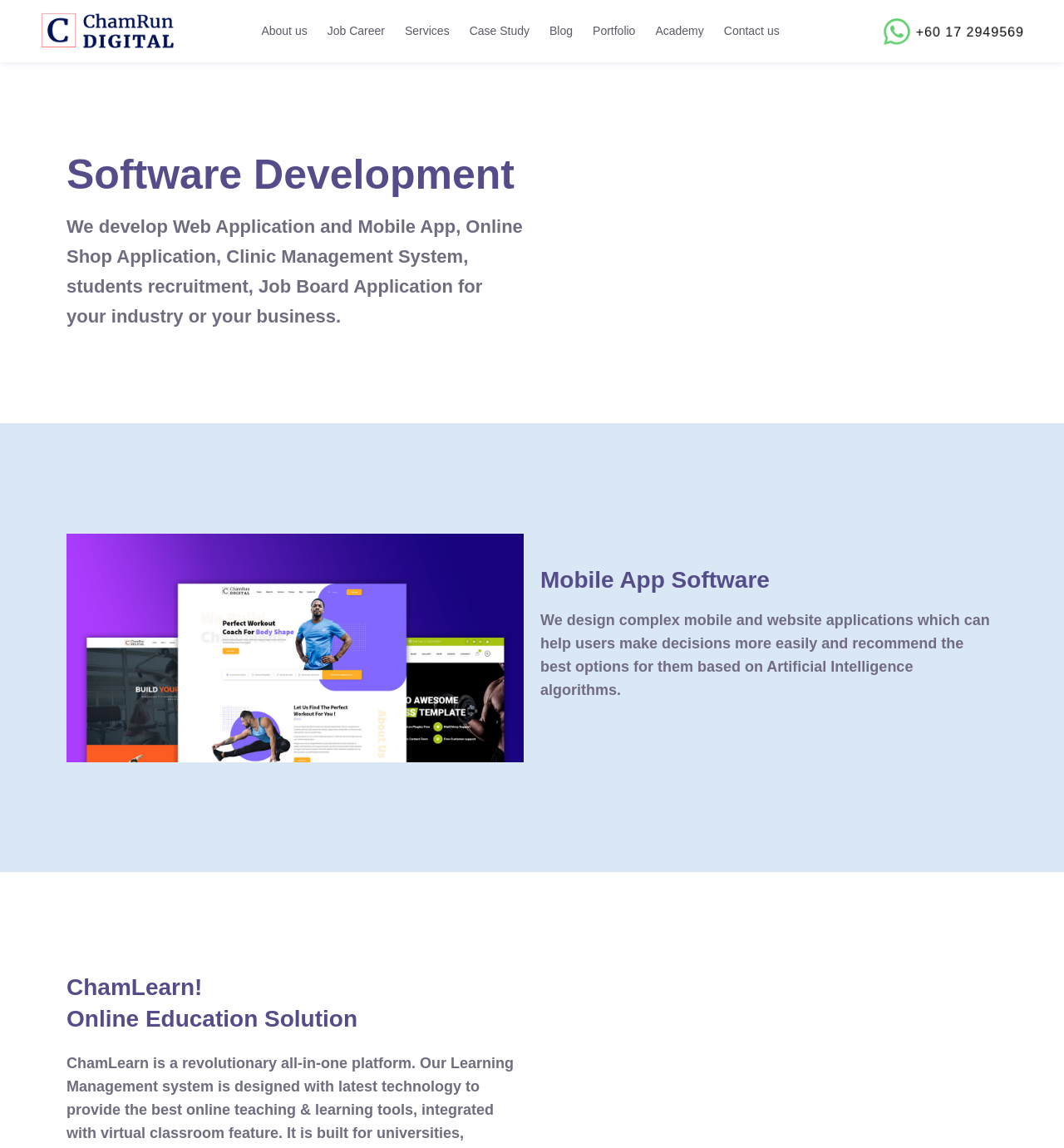Specify the bounding box coordinates of the area to click in order to follow the given instruction: "View Contact us page."

[0.671, 0.0, 0.742, 0.054]